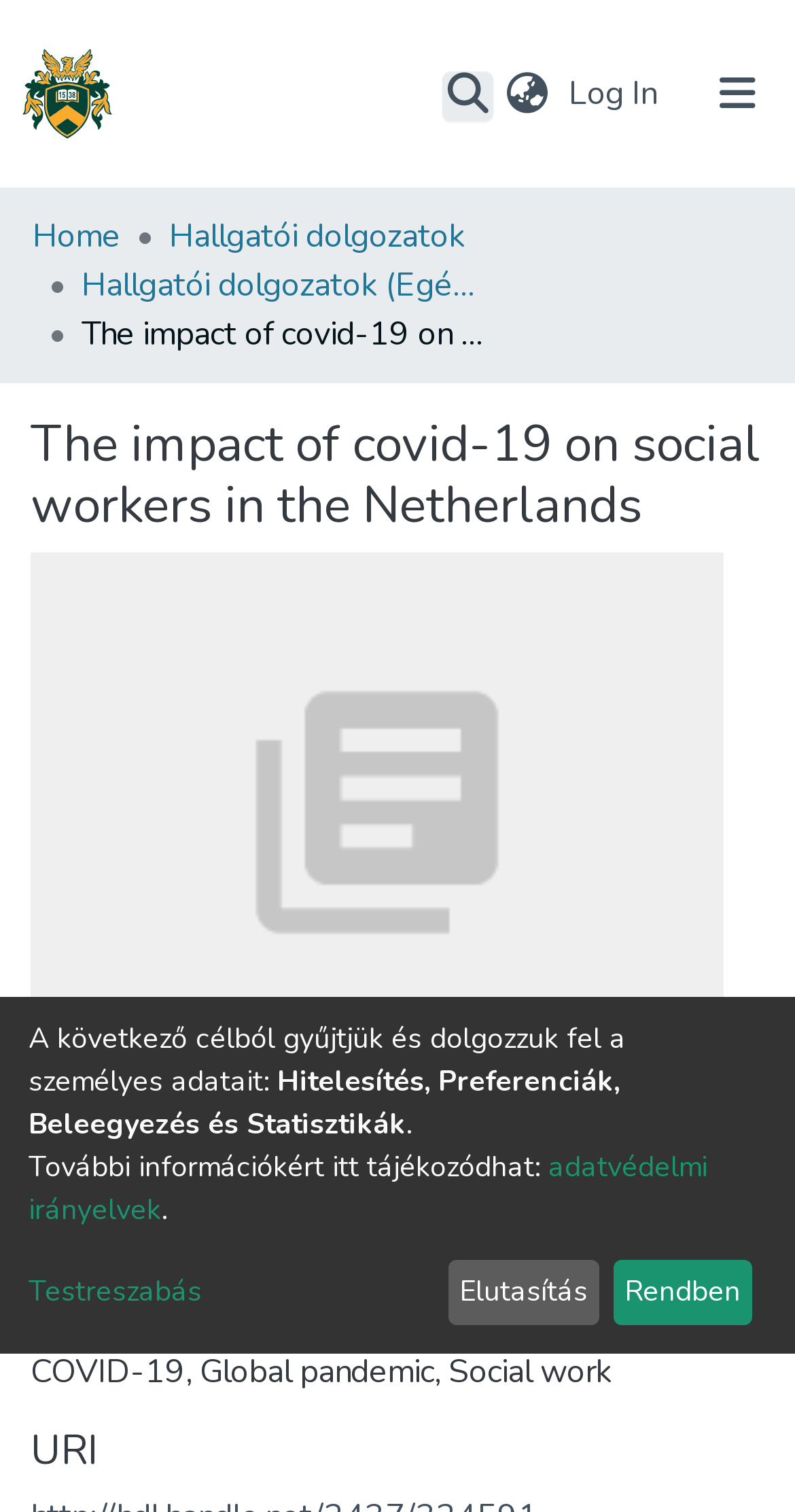Please locate the bounding box coordinates of the element that should be clicked to complete the given instruction: "View the post by Wafa Kanan".

None